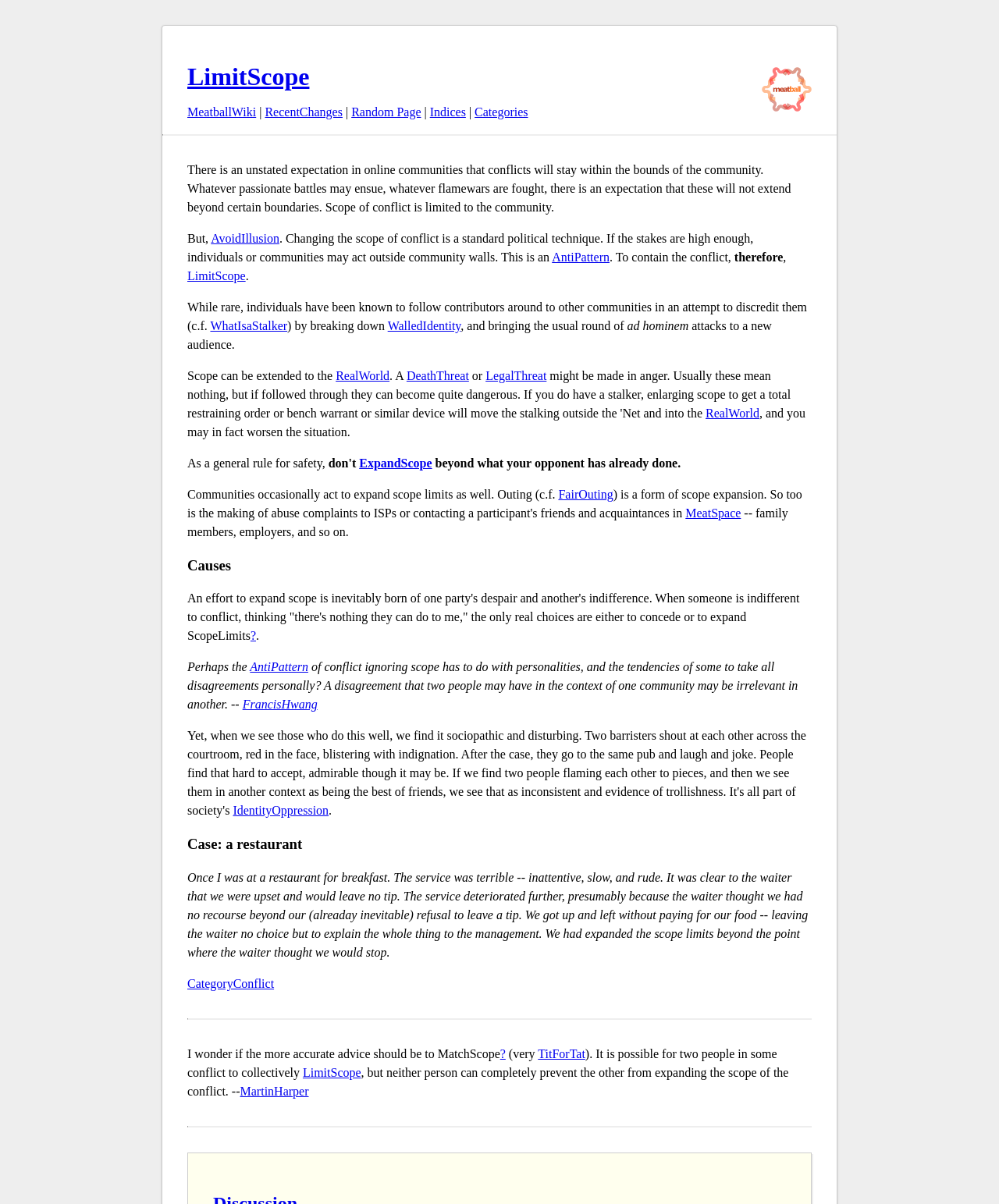Please give a succinct answer using a single word or phrase:
What is an example of a community acting to expand scope limits?

Outing